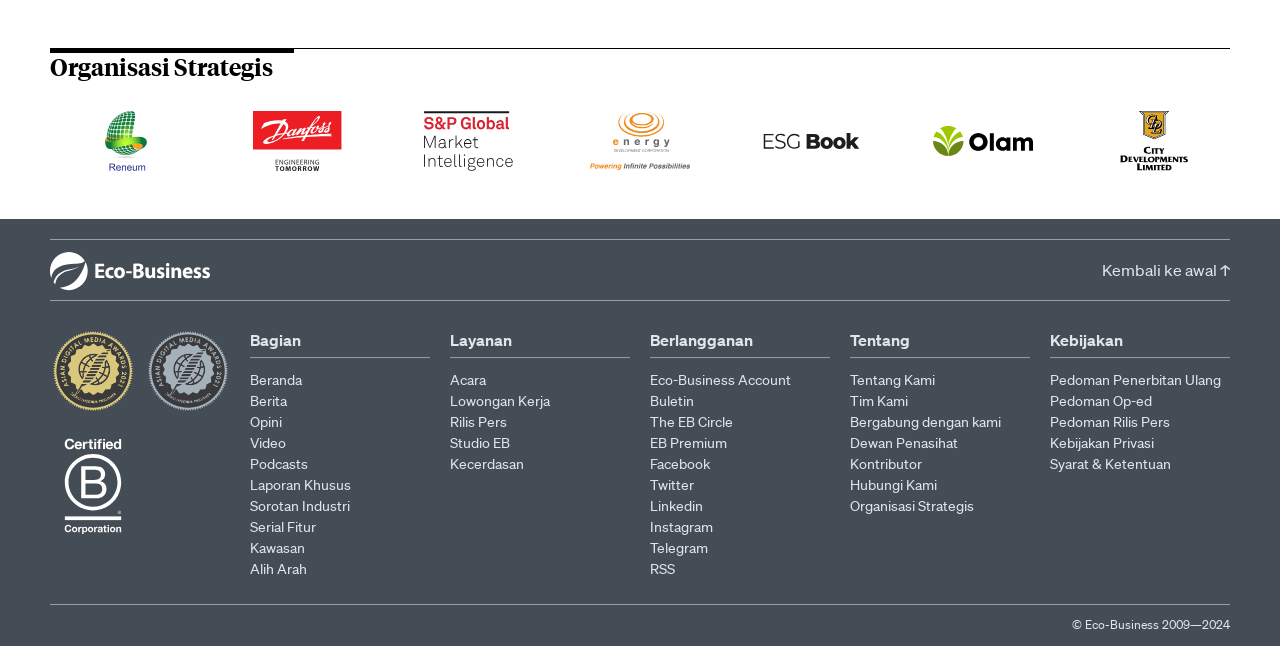Indicate the bounding box coordinates of the element that needs to be clicked to satisfy the following instruction: "Read the news from Organisasi Strategis". The coordinates should be four float numbers between 0 and 1, i.e., [left, top, right, bottom].

[0.039, 0.078, 0.213, 0.128]